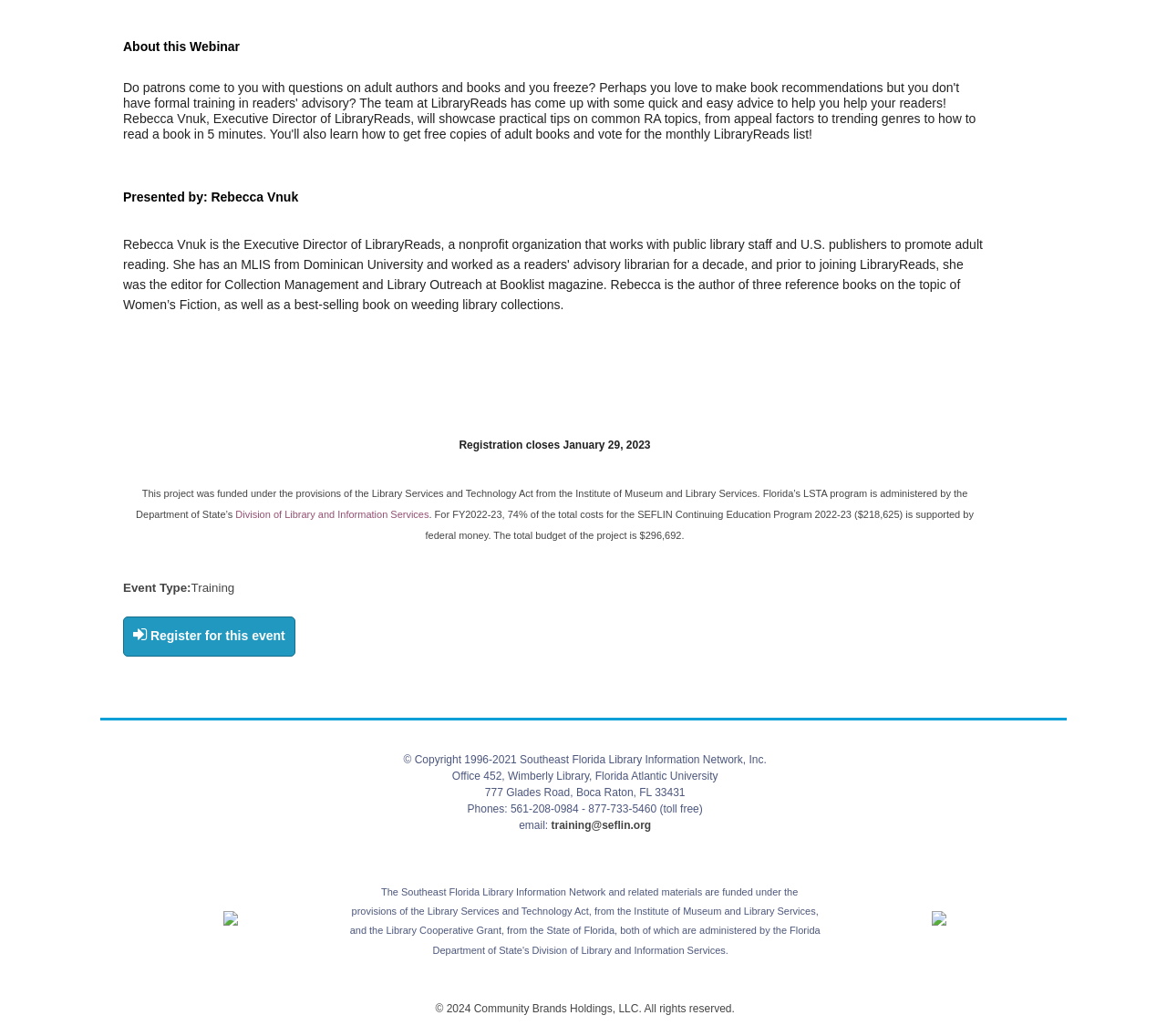Find the bounding box coordinates for the HTML element specified by: "Register for this event".

[0.105, 0.595, 0.253, 0.634]